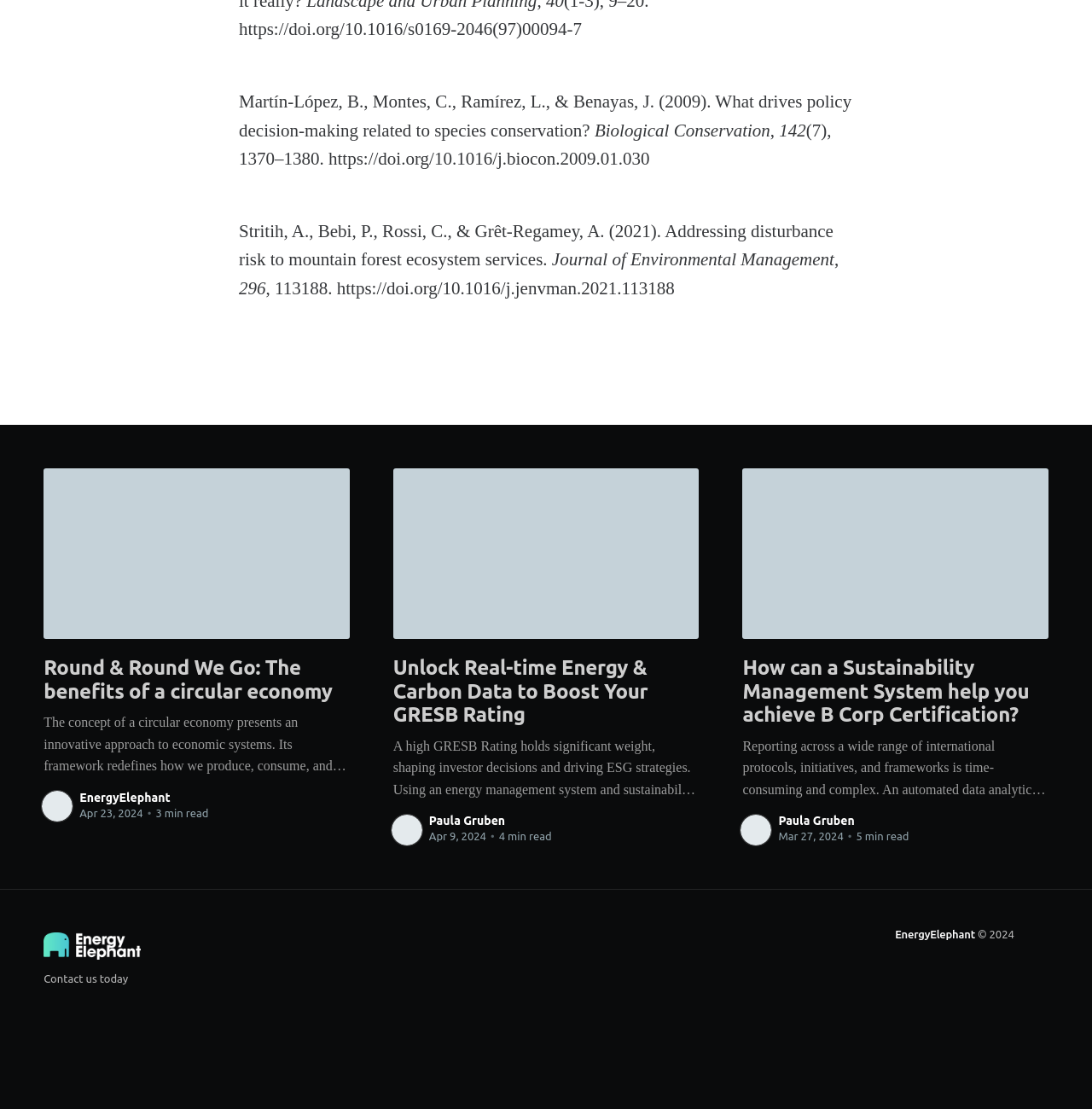Answer the question below with a single word or a brief phrase: 
How many articles are on this webpage?

3